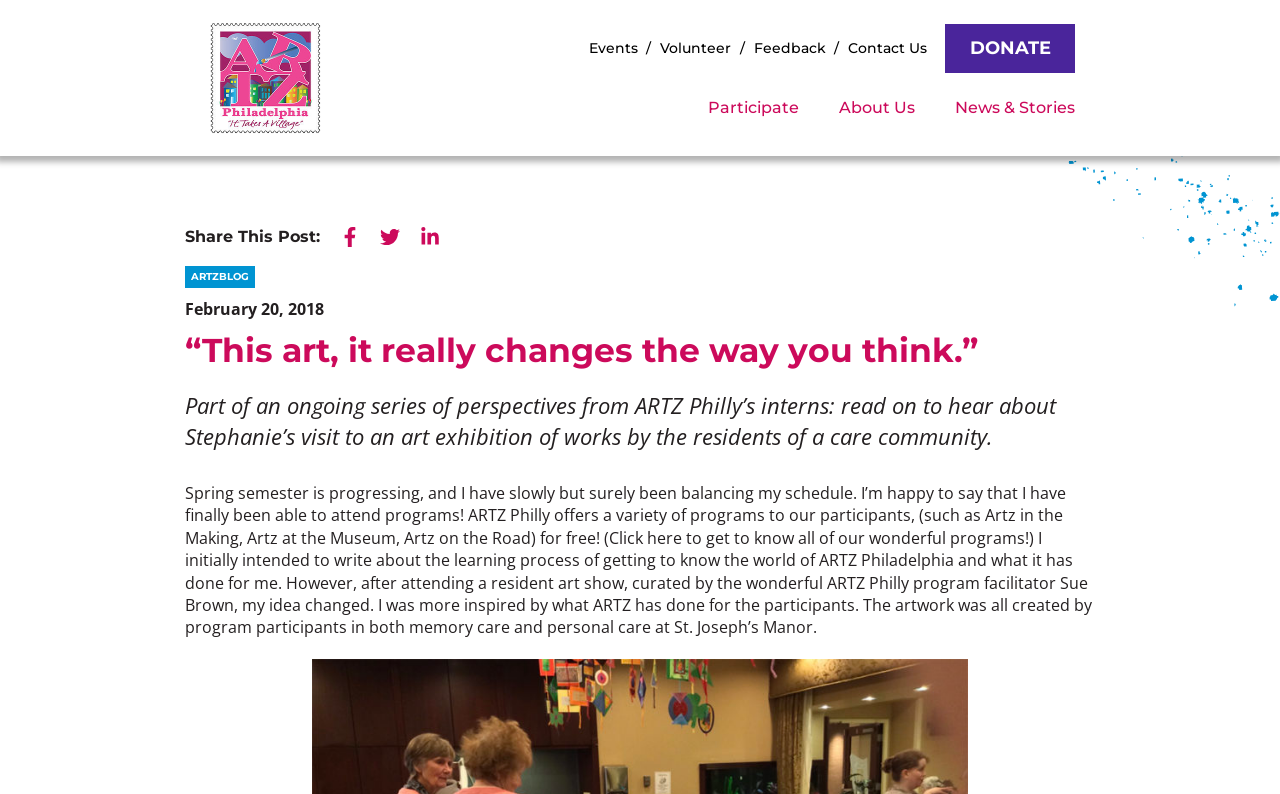What is the purpose of the 'Participate' button?
Using the visual information from the image, give a one-word or short-phrase answer.

To participate in ARTZ Philadelphia